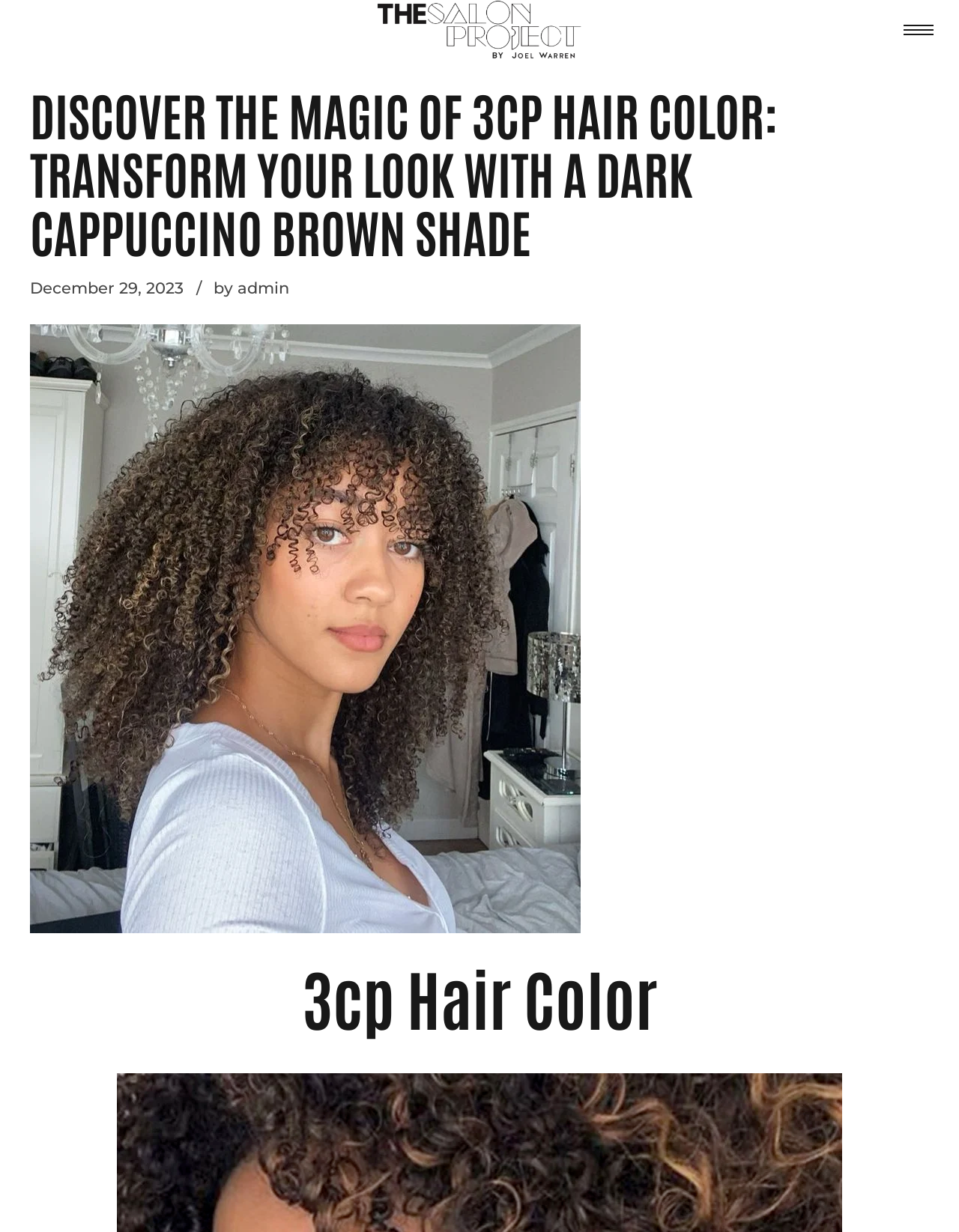What is the main topic of the webpage?
Using the visual information, reply with a single word or short phrase.

3cp Hair Color